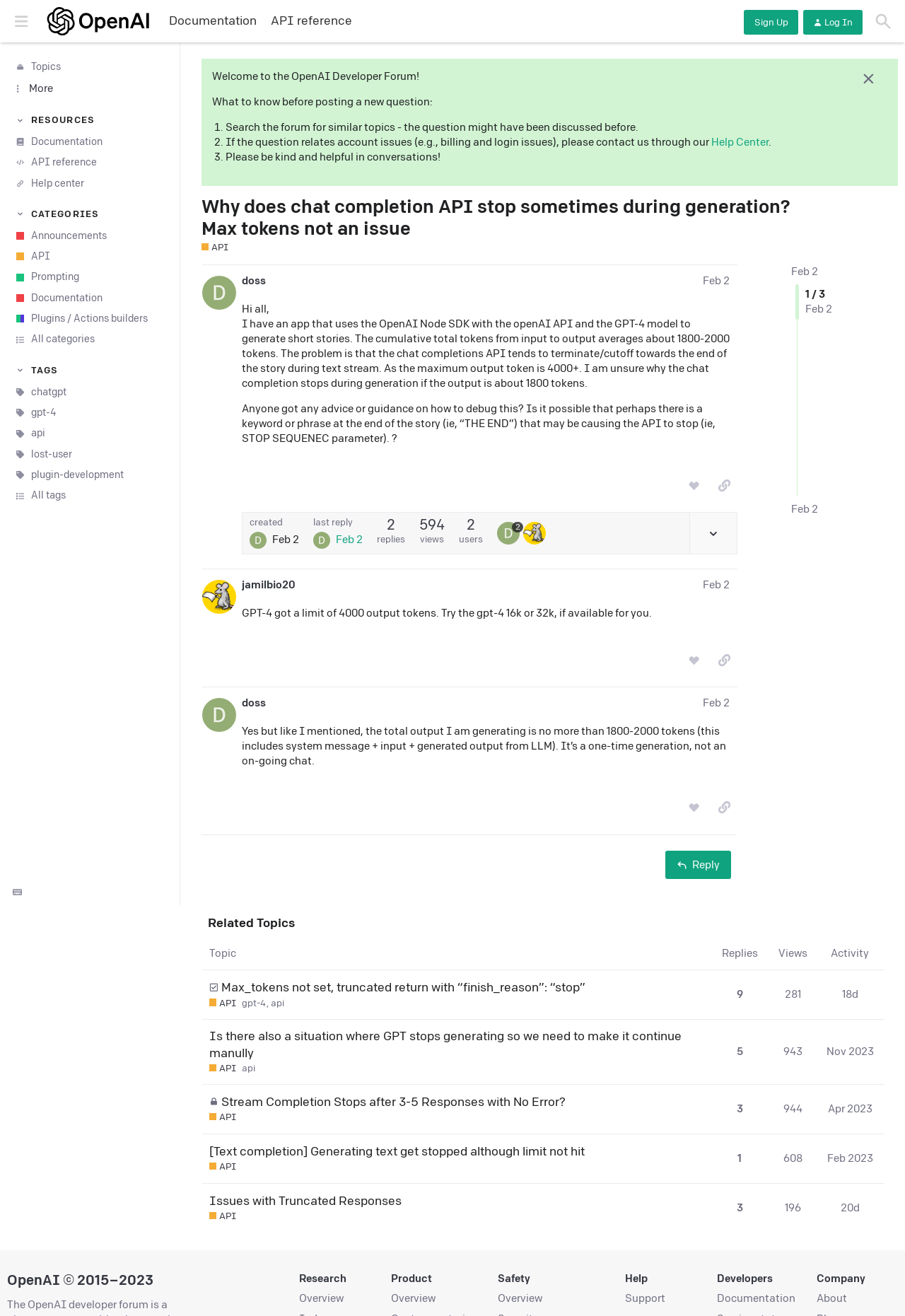Answer the question with a single word or phrase: 
What is the average cumulative total tokens from input to output in the user's app?

1800-2000 tokens